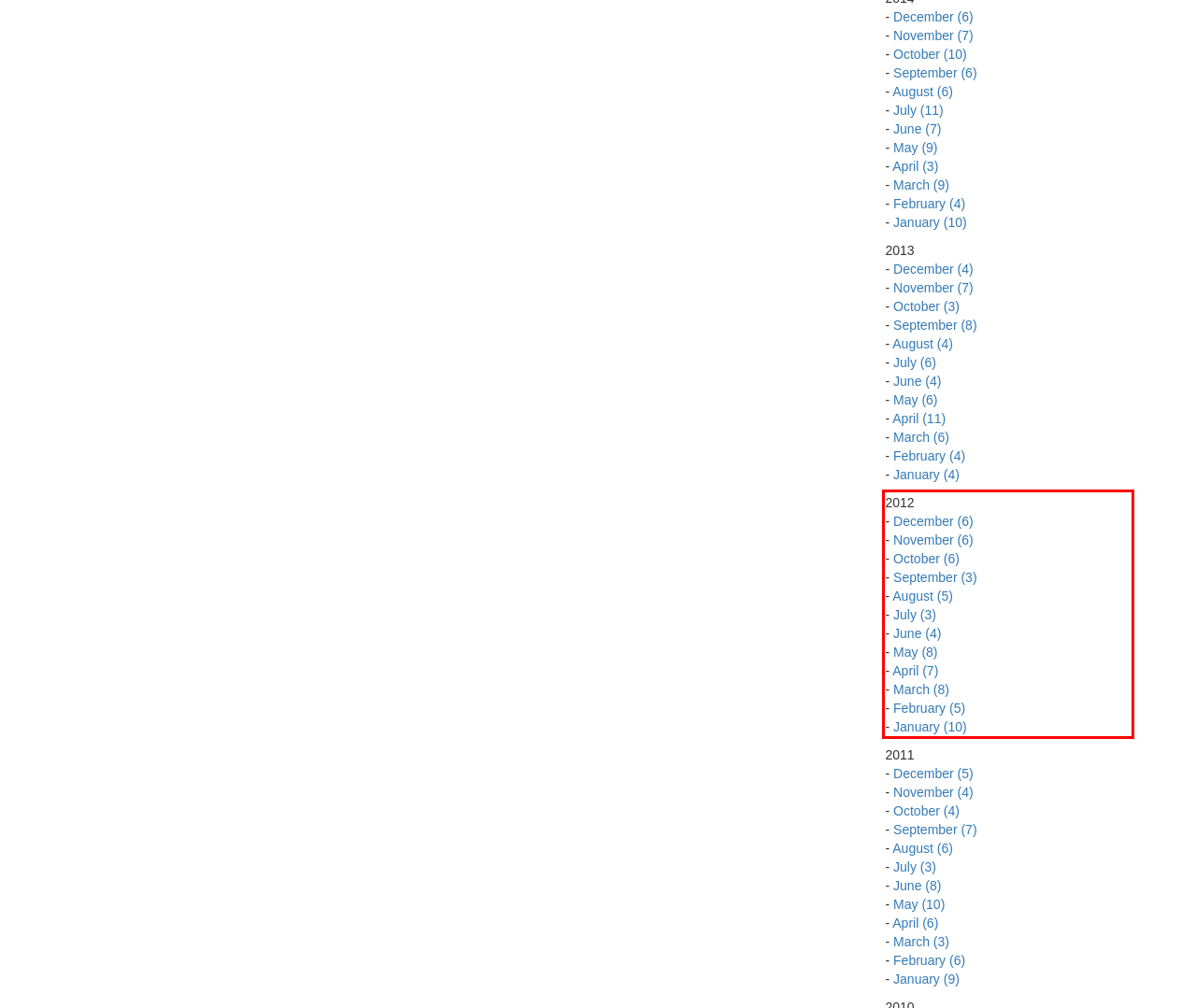You are provided with a screenshot of a webpage that includes a UI element enclosed in a red rectangle. Extract the text content inside this red rectangle.

2012 - December (6) - November (6) - October (6) - September (3) - August (5) - July (3) - June (4) - May (8) - April (7) - March (8) - February (5) - January (10)